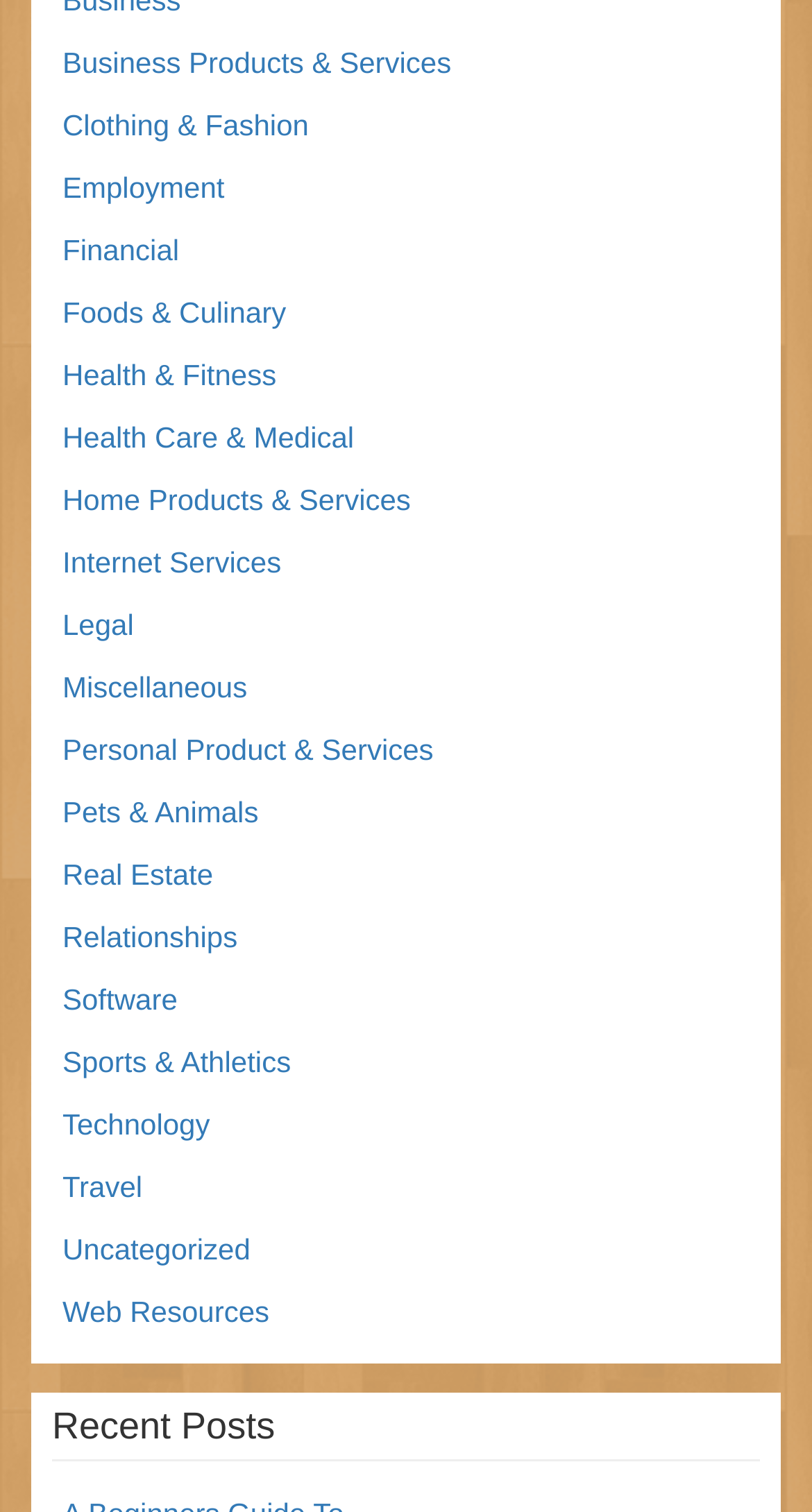What is the last category listed on the webpage?
Offer a detailed and exhaustive answer to the question.

By looking at the list of links, I found that the last category listed is Web Resources, which is located at the bottom of the list.